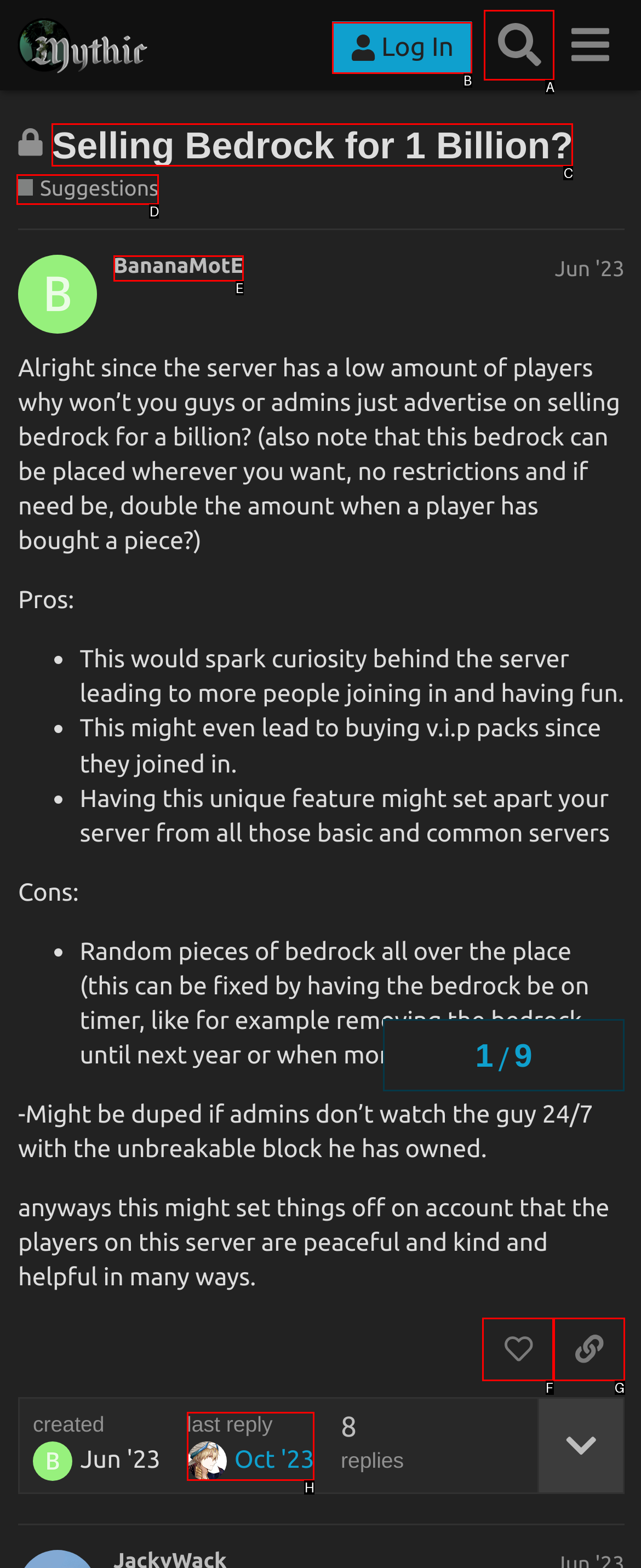Identify the HTML element to click to execute this task: Log in to the forum Respond with the letter corresponding to the proper option.

B